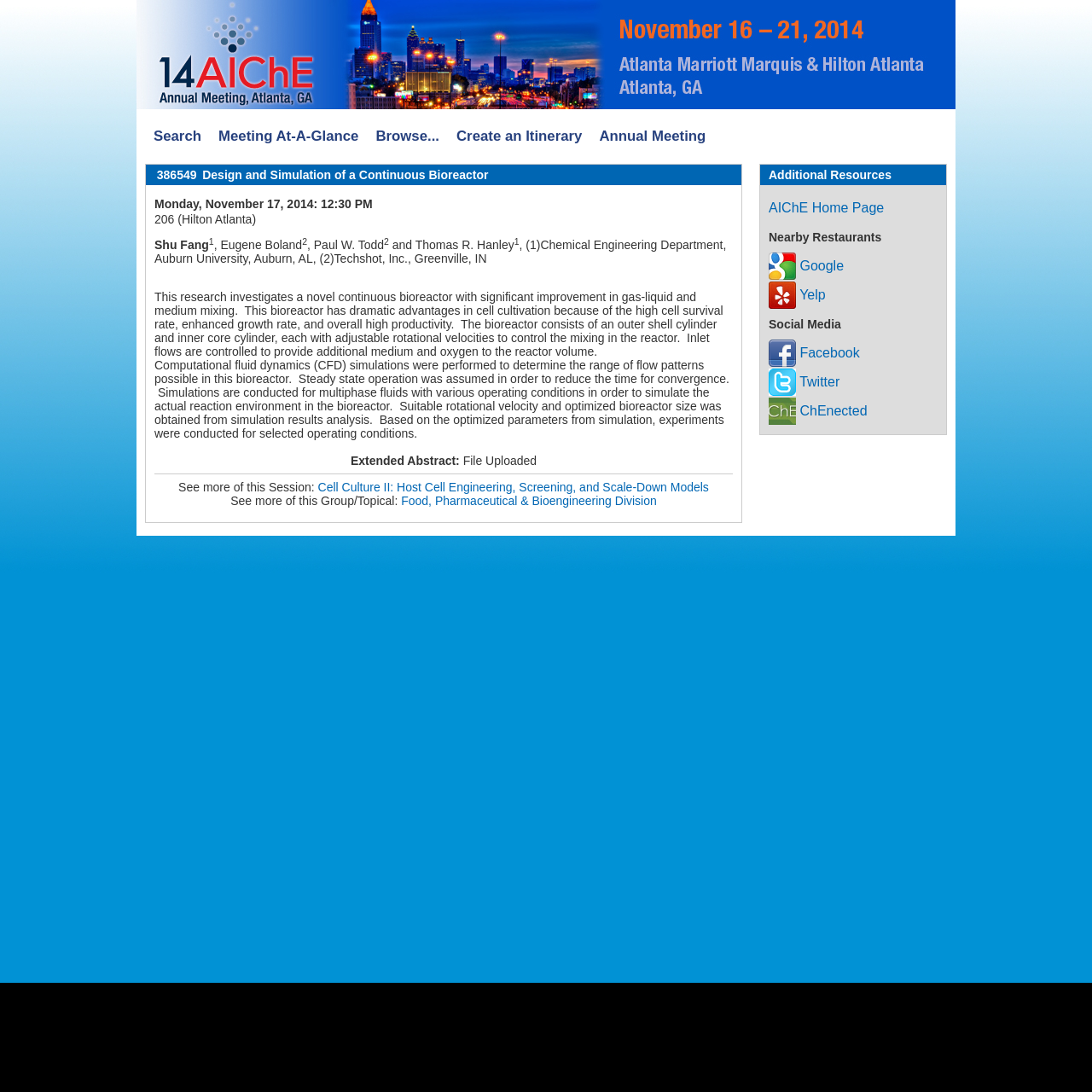Locate the bounding box coordinates of the clickable region to complete the following instruction: "Explore Infrastructure."

None